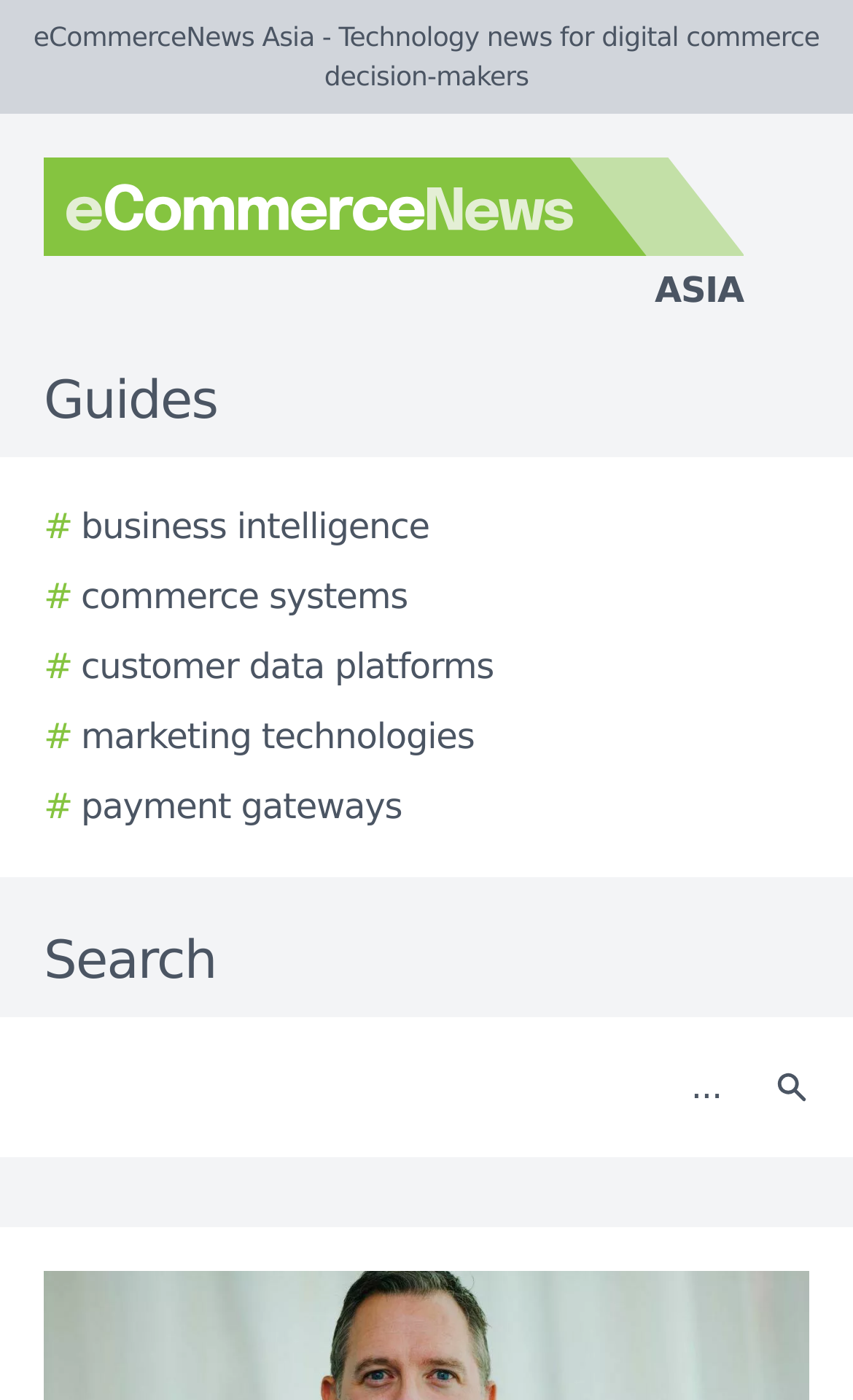Find the bounding box coordinates for the area that should be clicked to accomplish the instruction: "Click the Search button".

[0.877, 0.739, 0.979, 0.814]